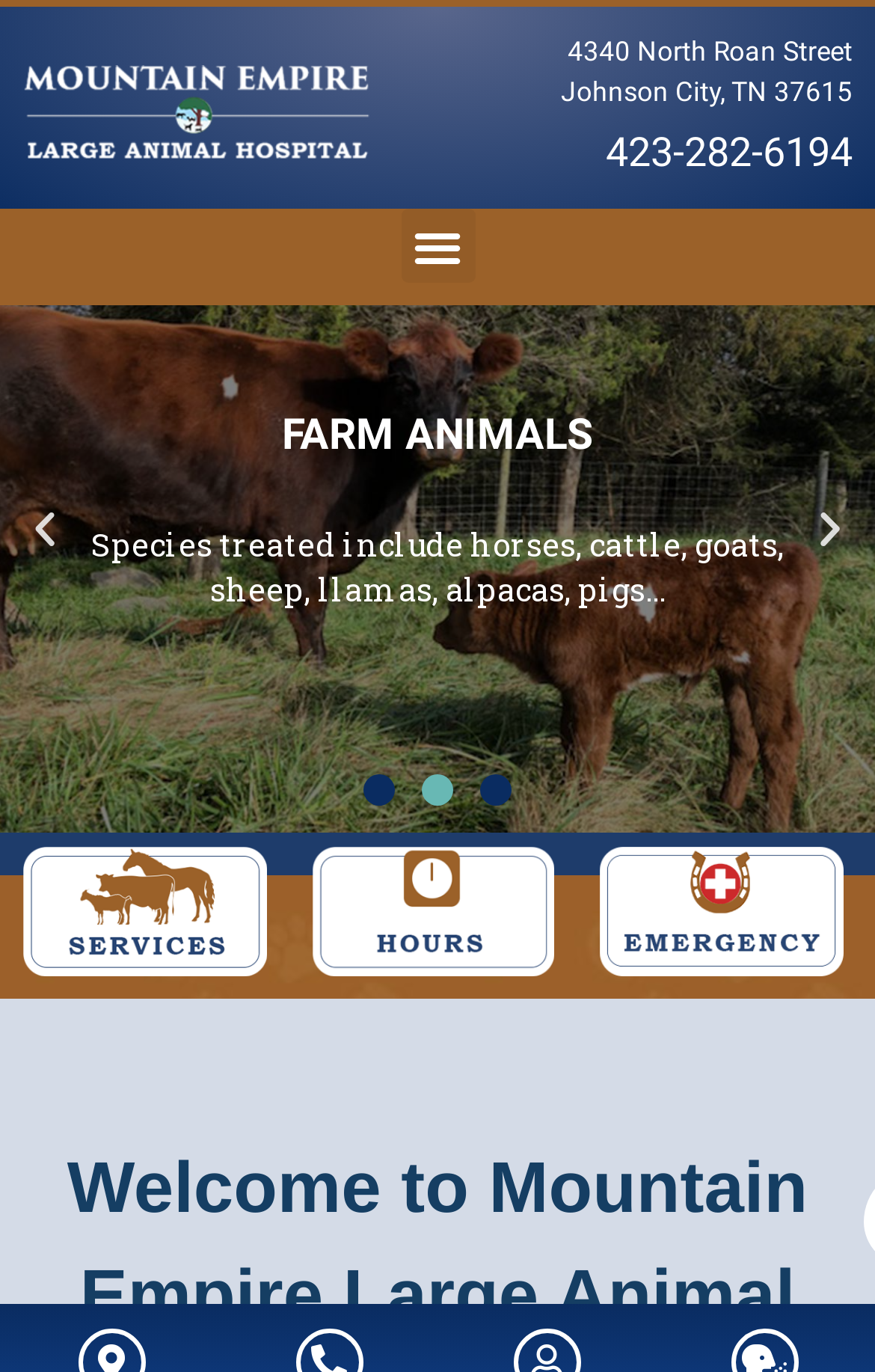Give a concise answer using one word or a phrase to the following question:
What types of animals does the hospital treat?

Horses, cattle, goats, sheep, llamas, alpacas, pigs